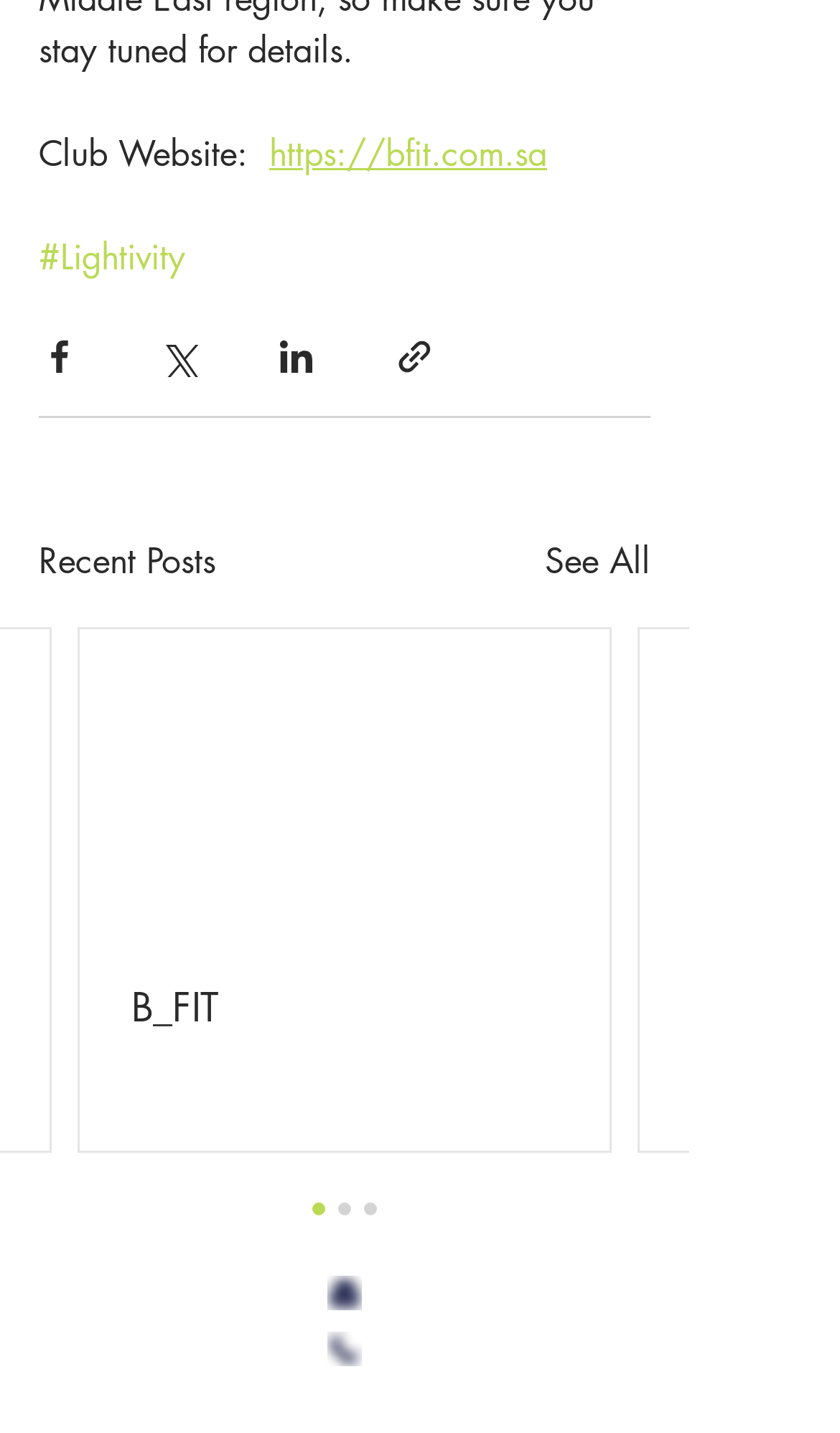Locate the bounding box coordinates of the segment that needs to be clicked to meet this instruction: "Visit the club website".

[0.046, 0.092, 0.321, 0.124]